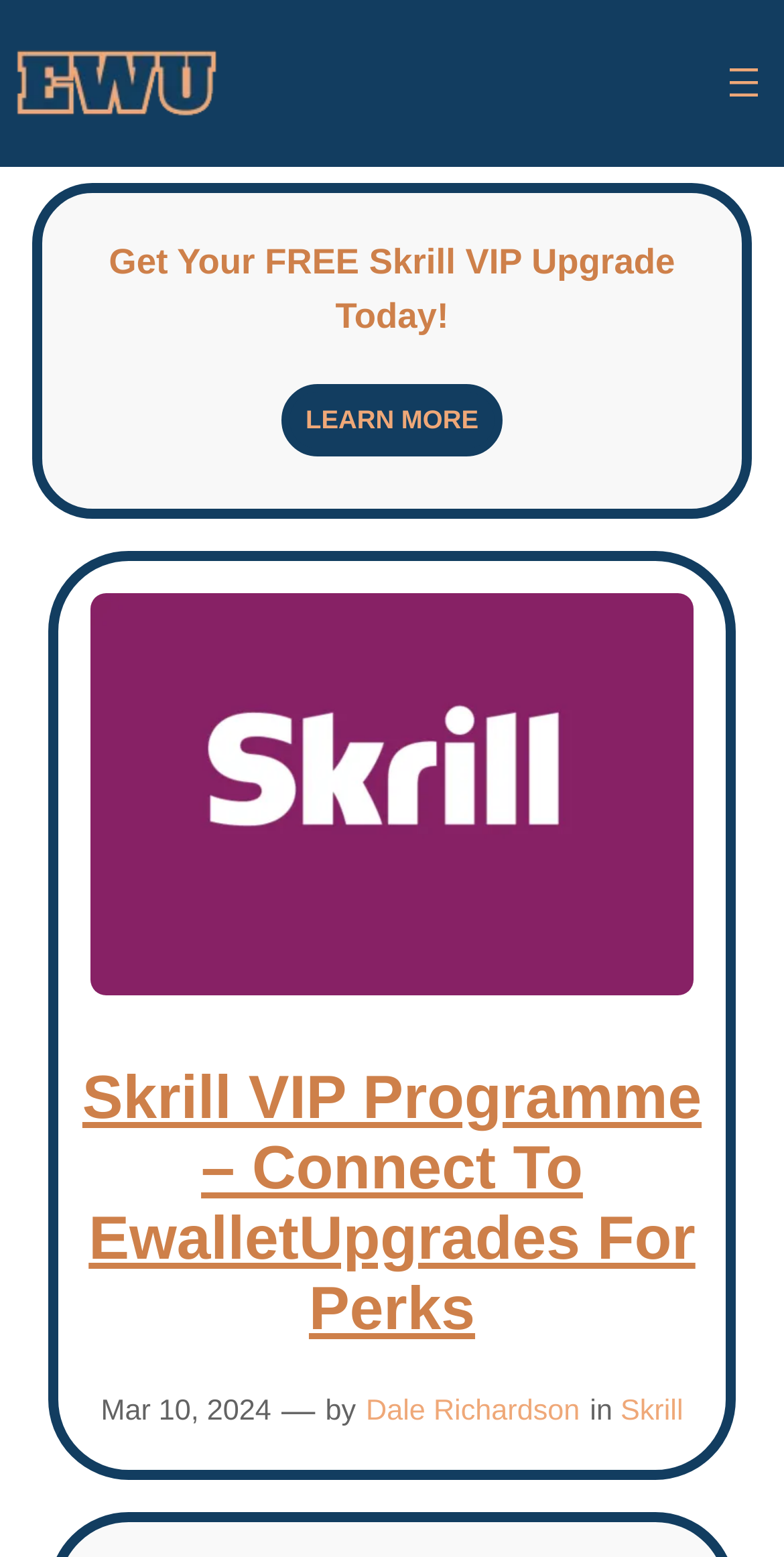Please provide a brief answer to the question using only one word or phrase: 
What is the date mentioned on the webpage?

Mar 10, 2024